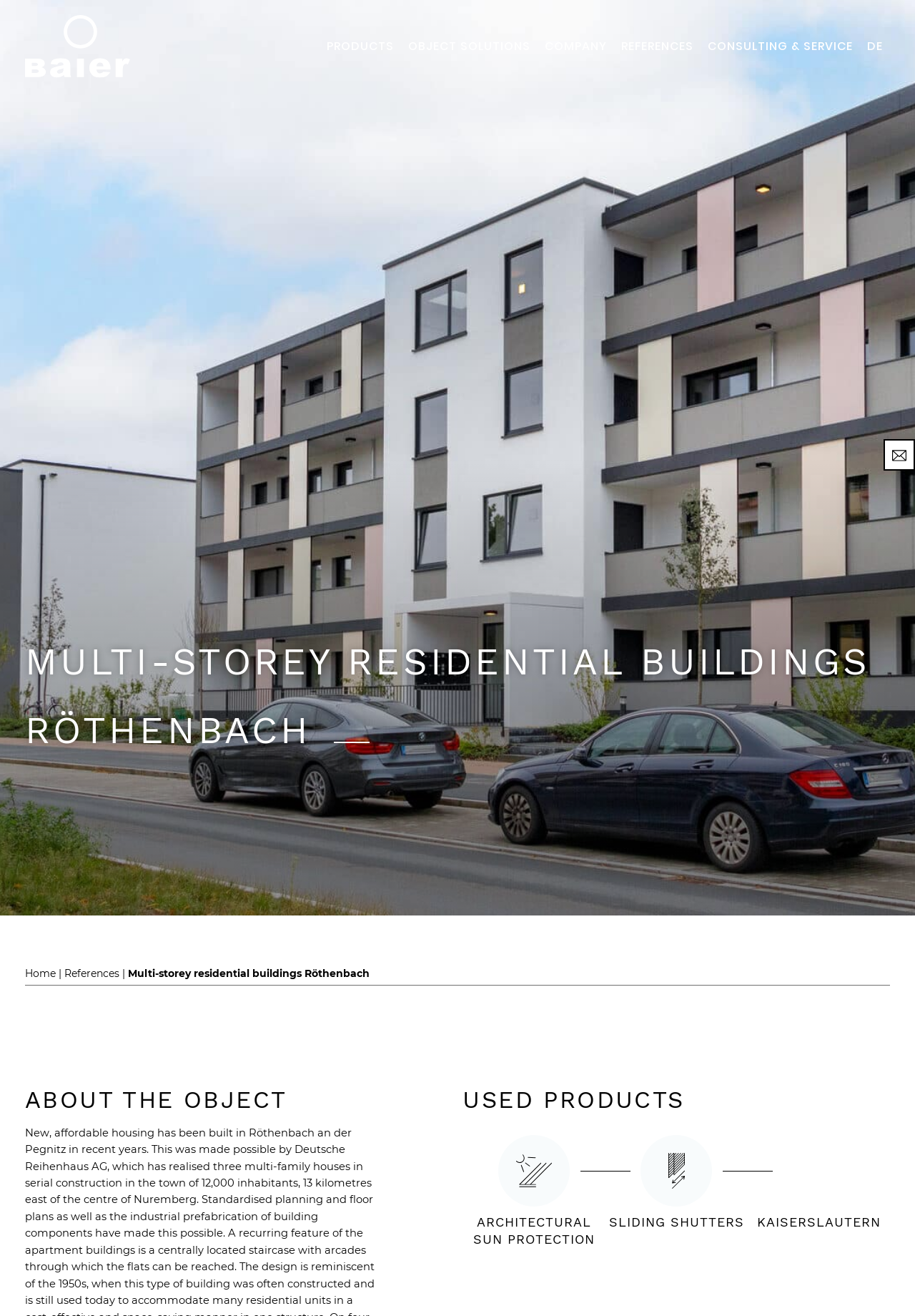Locate the bounding box of the user interface element based on this description: ".st6{display:none} Architectural sun protection".

[0.506, 0.862, 0.661, 0.948]